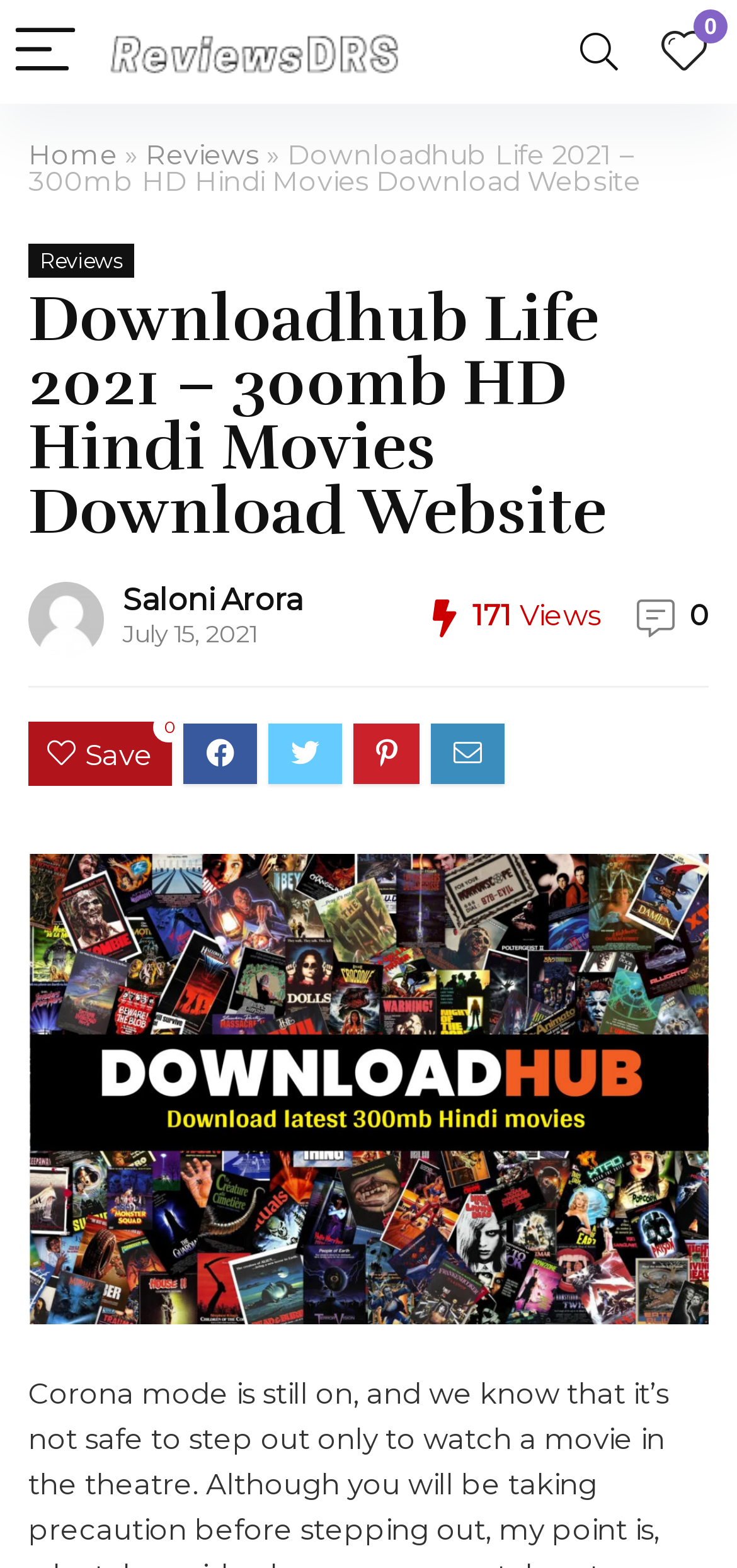Locate the bounding box coordinates of the region to be clicked to comply with the following instruction: "Search for a movie". The coordinates must be four float numbers between 0 and 1, in the form [left, top, right, bottom].

[0.751, 0.001, 0.874, 0.065]